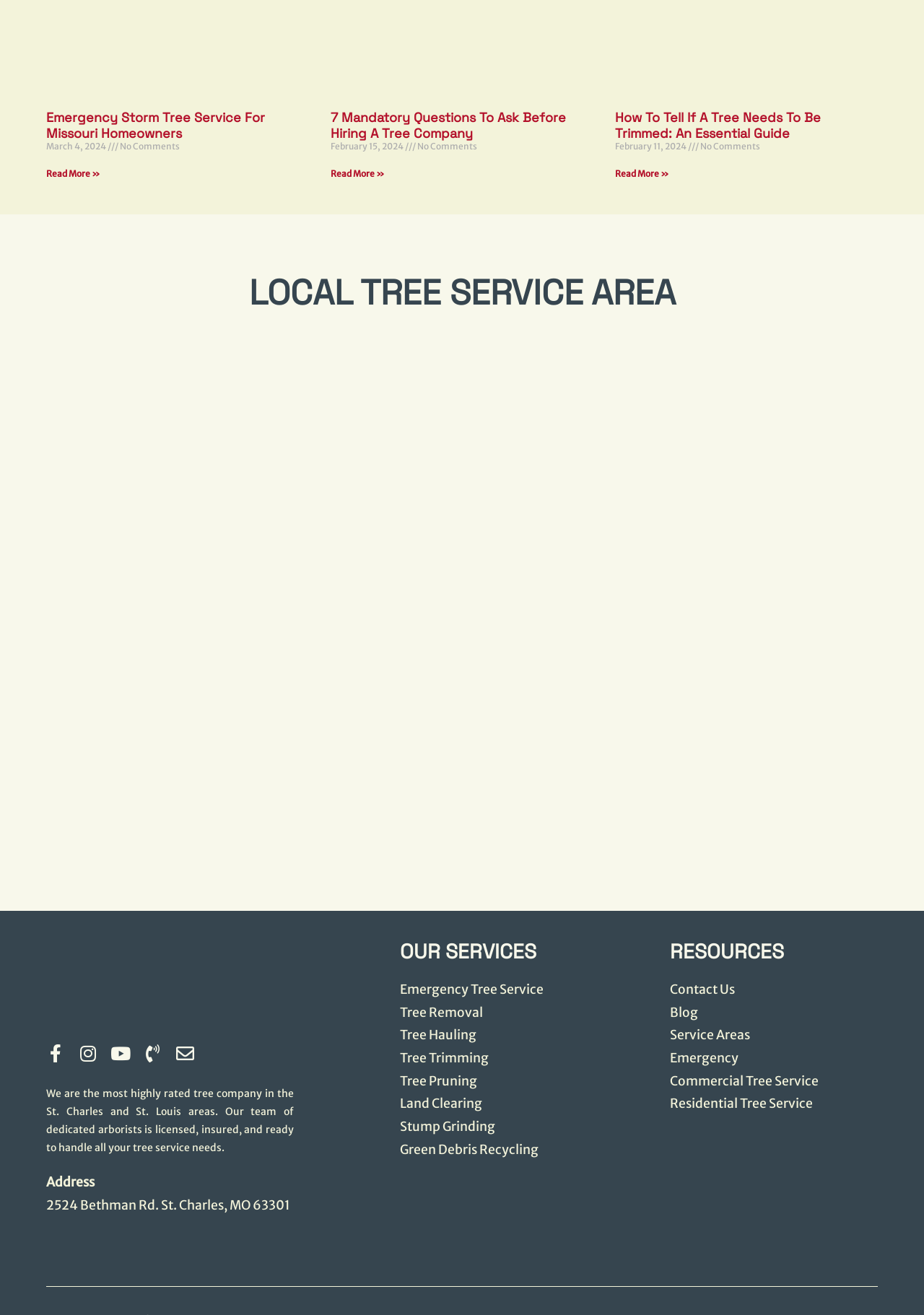Please determine the bounding box coordinates of the section I need to click to accomplish this instruction: "Visit the Best Tree Company St Charles St Louis MO page".

[0.05, 0.715, 0.284, 0.783]